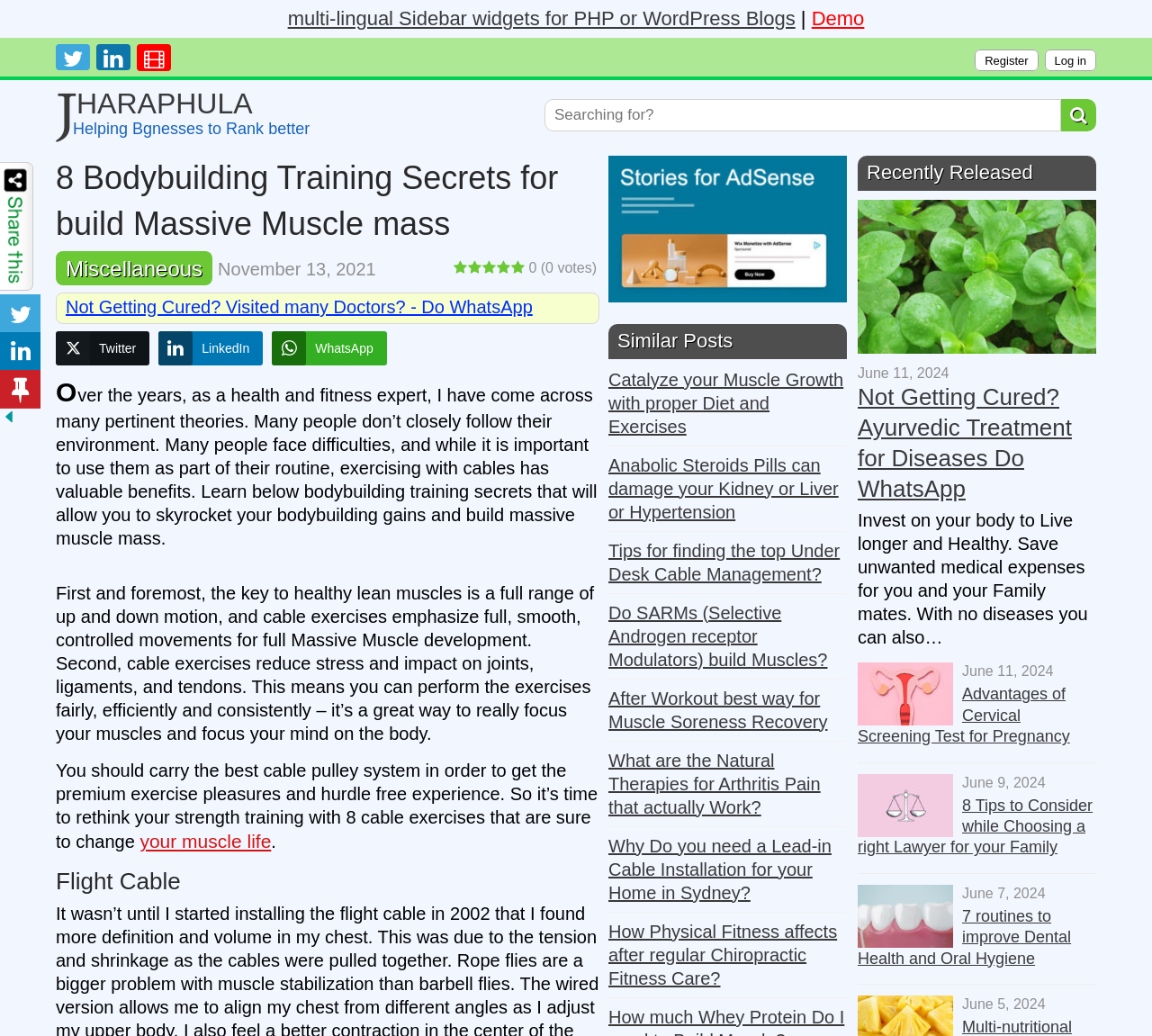What is the author's advice for strength training?
From the image, respond with a single word or phrase.

Rethink with 8 cable exercises